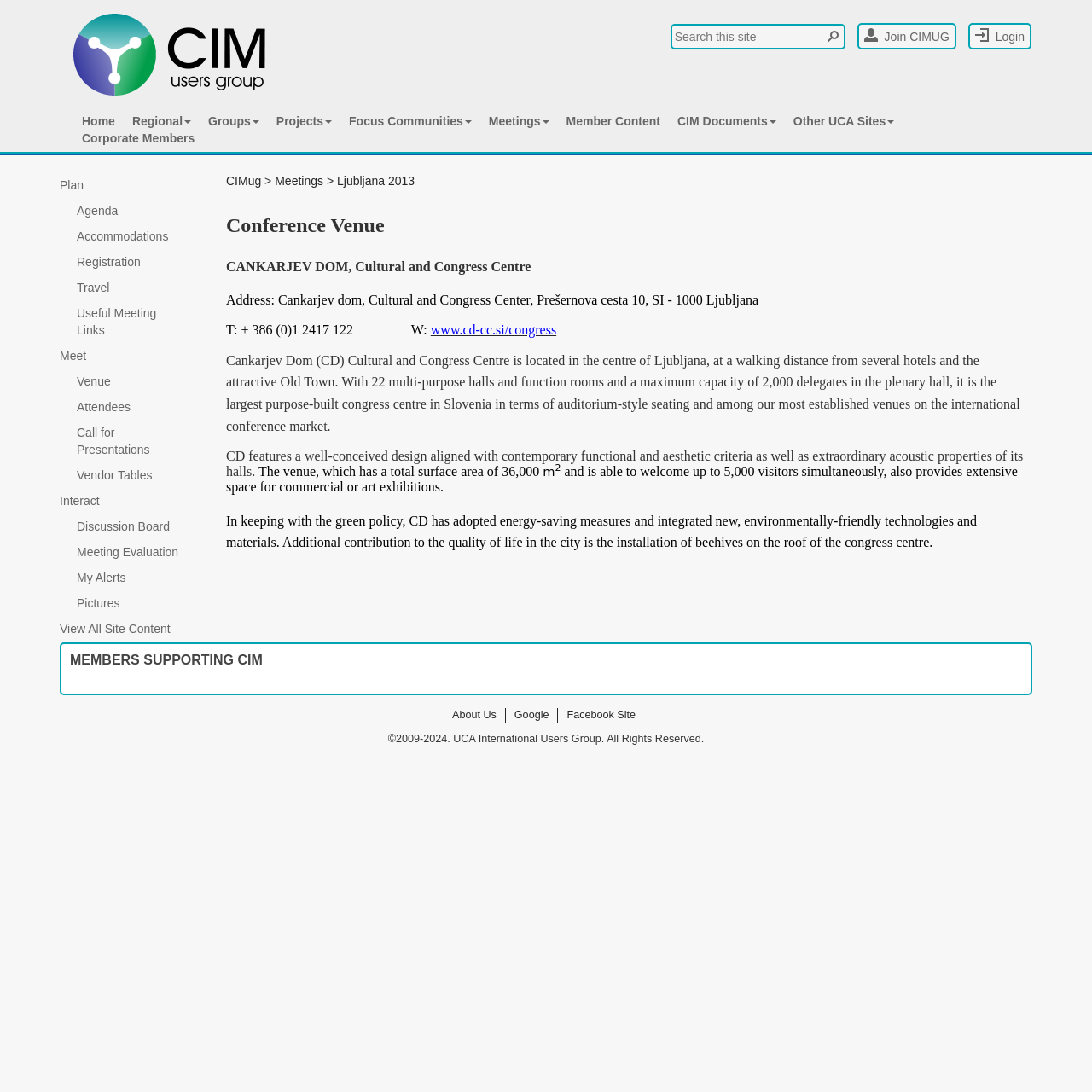Determine the bounding box for the UI element as described: "Accommodations". The coordinates should be represented as four float numbers between 0 and 1, formatted as [left, top, right, bottom].

[0.039, 0.205, 0.184, 0.228]